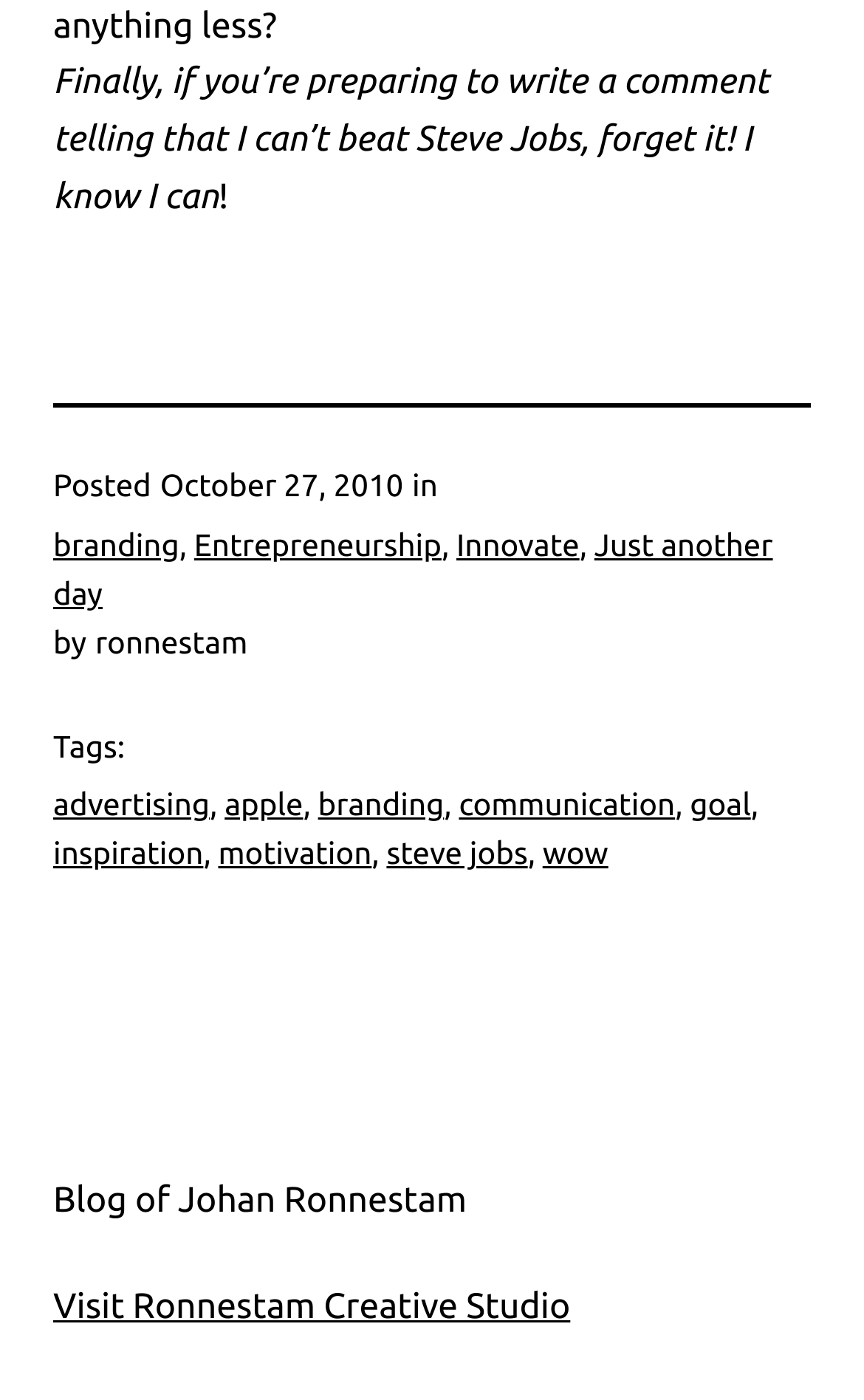What are the categories of the article?
Offer a detailed and full explanation in response to the question.

I found the categories by looking at the links 'branding', 'Entrepreneurship', and 'Innovate' which are separated by commas and are located near the 'Posted' text.